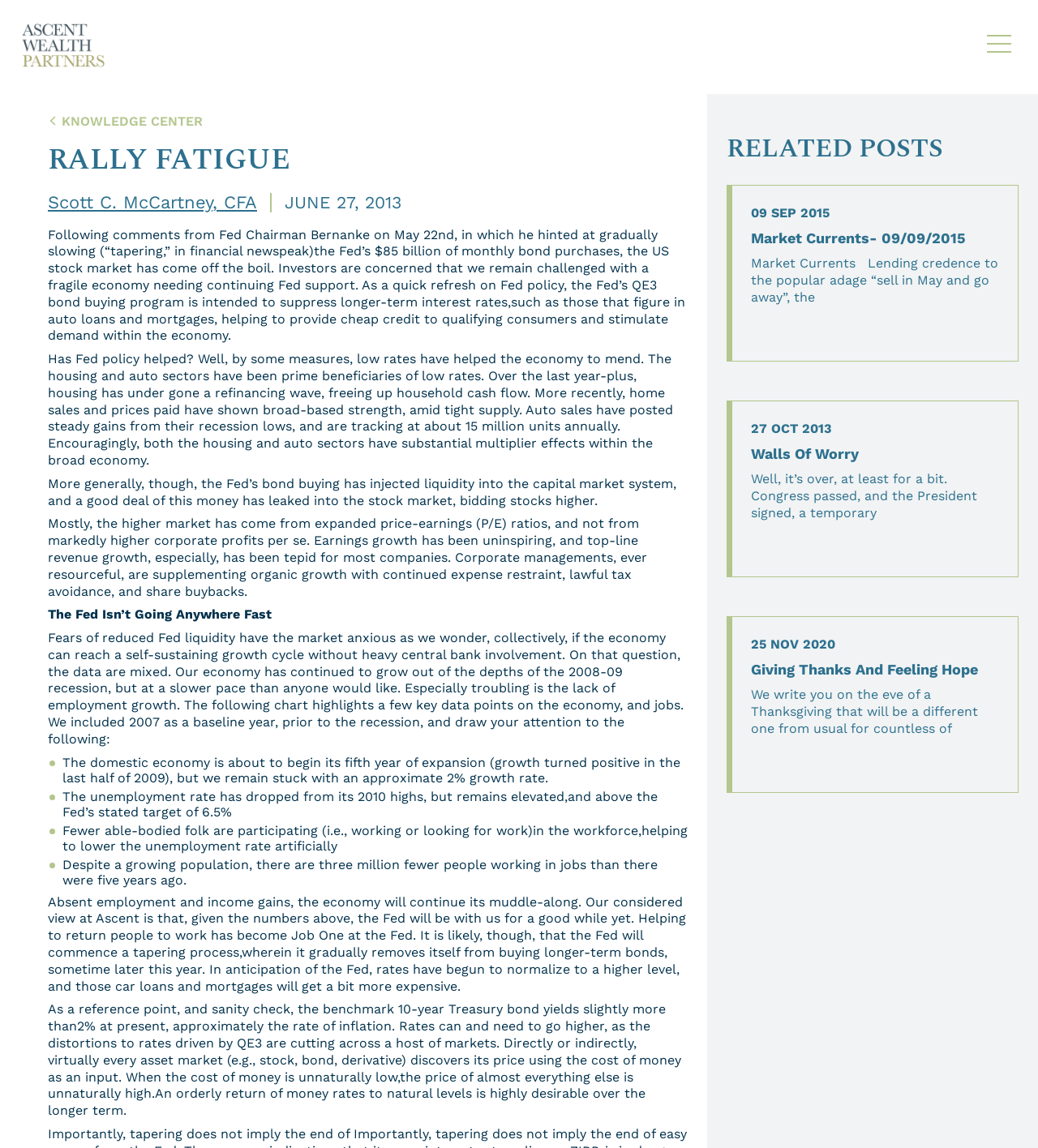Construct a thorough caption encompassing all aspects of the webpage.

The webpage is an article from Ascent Wealth Partners, titled "Rally Fatigue". The article discusses the impact of the Federal Reserve's bond buying program on the US stock market and economy. 

At the top of the page, there is a link to the "Knowledge Center" with a back arrow icon. The title "RALLY FATIGUE" is prominently displayed, followed by the author's name, Scott C. McCartney, CFA, and the date of the article, June 27, 2013. 

The main content of the article is divided into several paragraphs, which discuss the effects of the Fed's quantitative easing policy on the economy and the stock market. The text is dense and informative, with several key points highlighted. 

There are no images on the page, except for the back arrow icon. 

Below the main article, there is a section titled "RELATED POSTS", which lists three related articles with links and headings. These articles are dated September 9, 2015, October 27, 2013, and November 25, 2020, respectively.